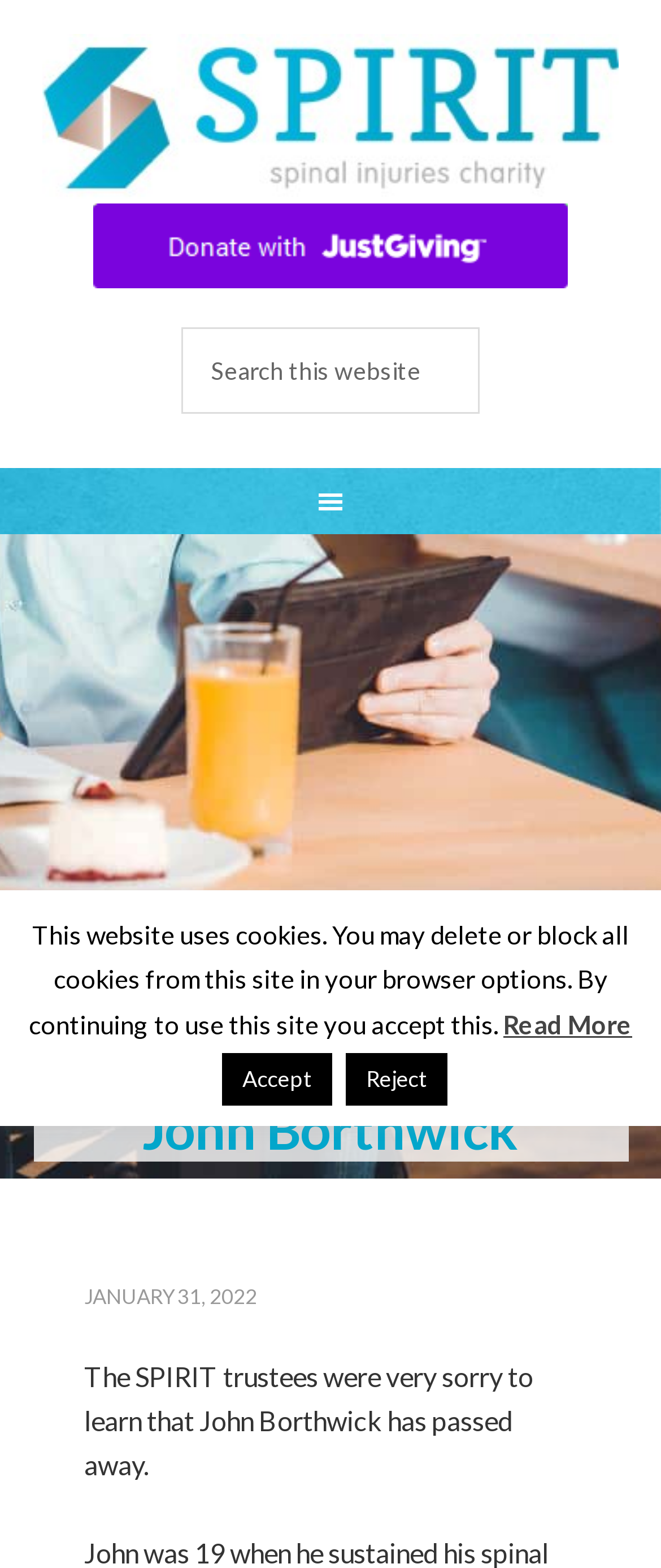Determine the bounding box of the UI element mentioned here: "Reject". The coordinates must be in the format [left, top, right, bottom] with values ranging from 0 to 1.

[0.523, 0.672, 0.677, 0.705]